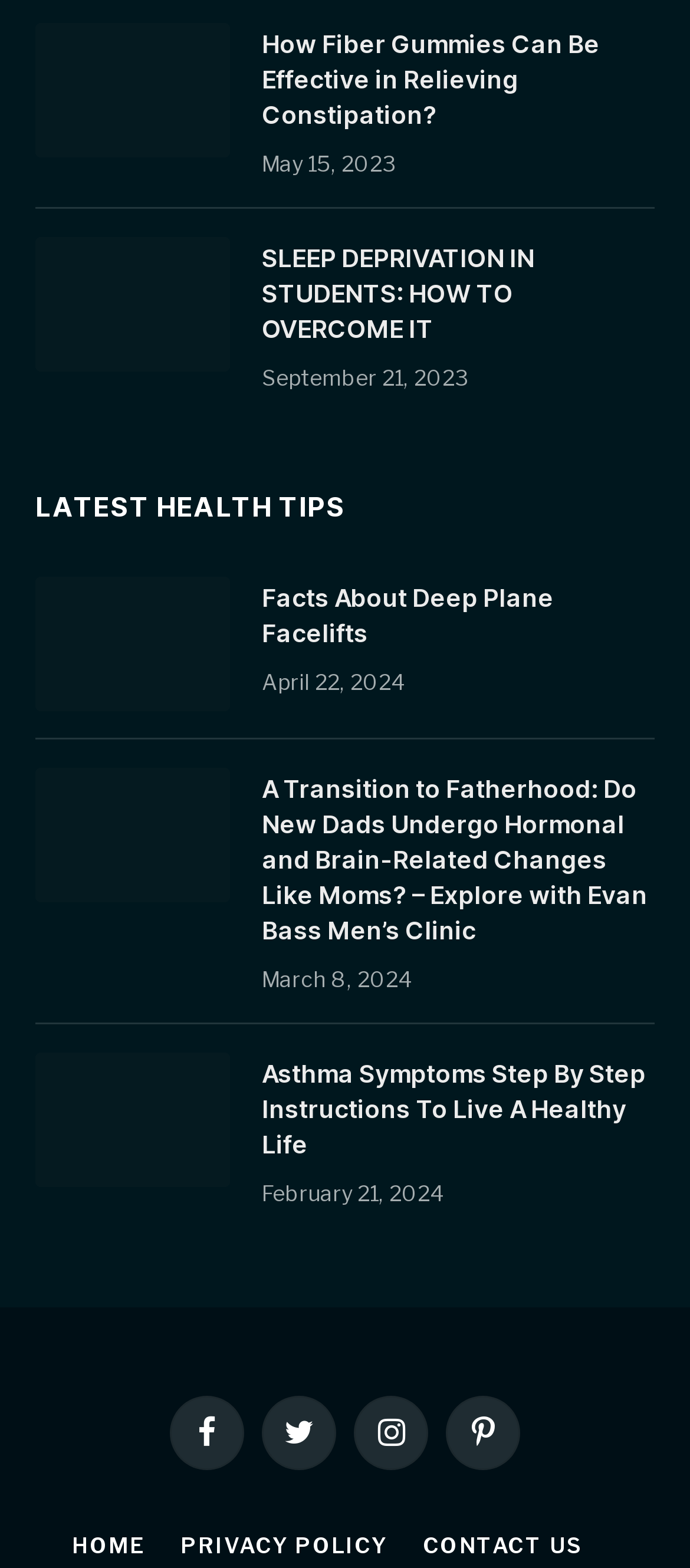What is the title of the third article?
Provide a comprehensive and detailed answer to the question.

The title of the third article is 'Facts About Deep Plane Facelifts' which is indicated by the heading and link text.